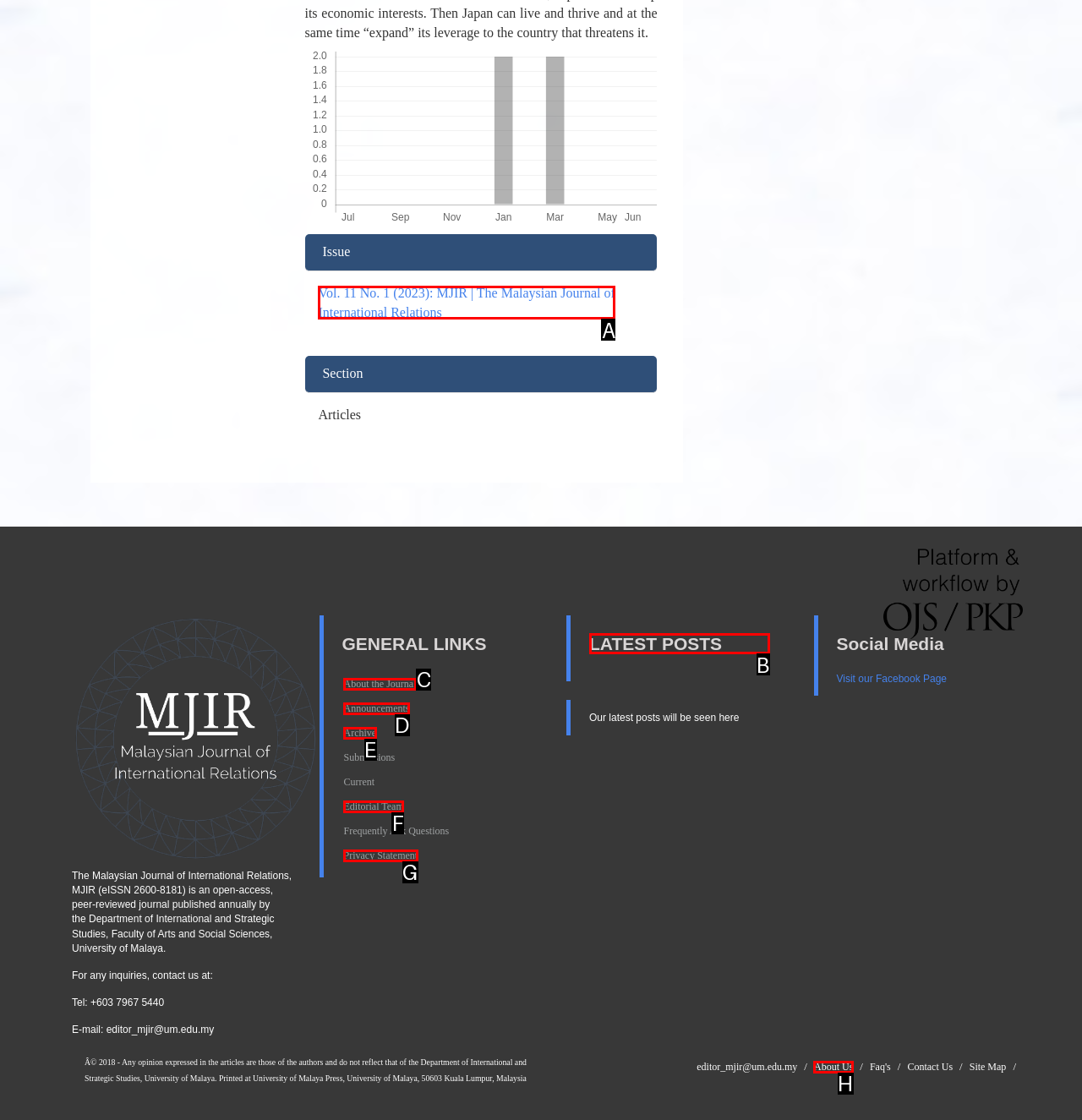Point out the UI element to be clicked for this instruction: Check the latest posts. Provide the answer as the letter of the chosen element.

B